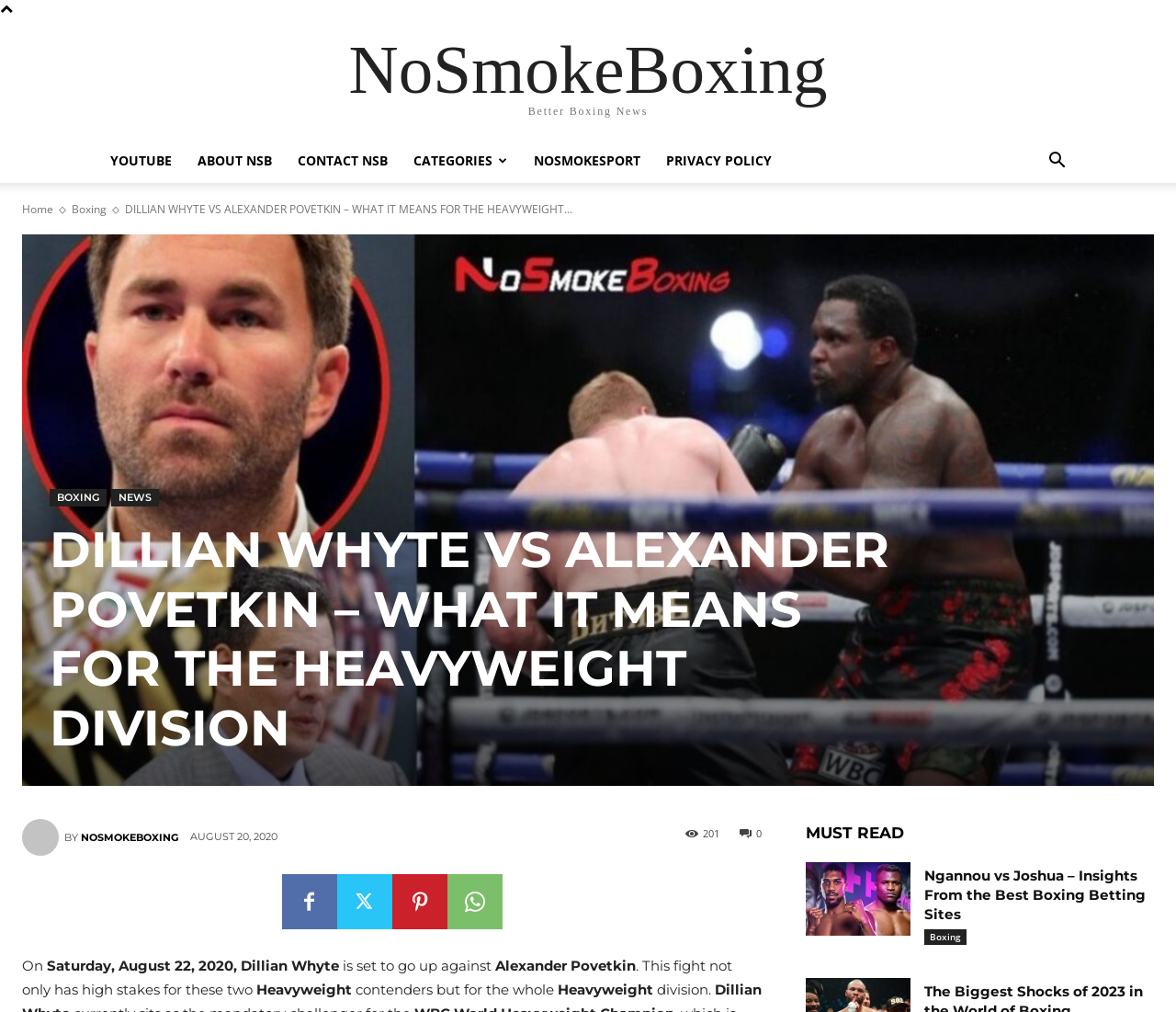Find the bounding box coordinates for the element that must be clicked to complete the instruction: "Check the 'NEWS' section". The coordinates should be four float numbers between 0 and 1, indicated as [left, top, right, bottom].

[0.095, 0.483, 0.135, 0.5]